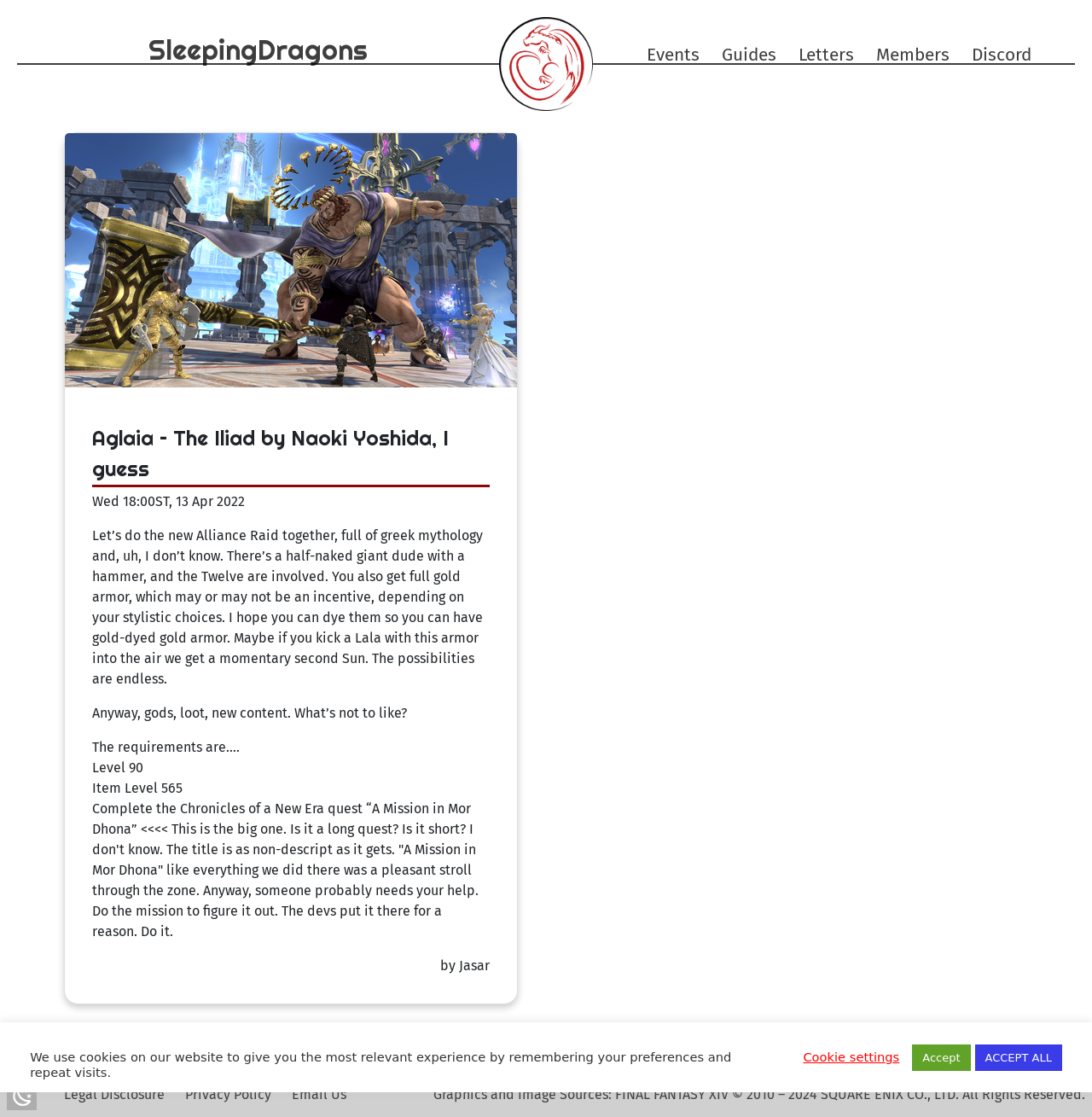Determine the bounding box coordinates of the target area to click to execute the following instruction: "Click the 'Pokémon Sword and Shield: How to evolve Toxel' link."

None